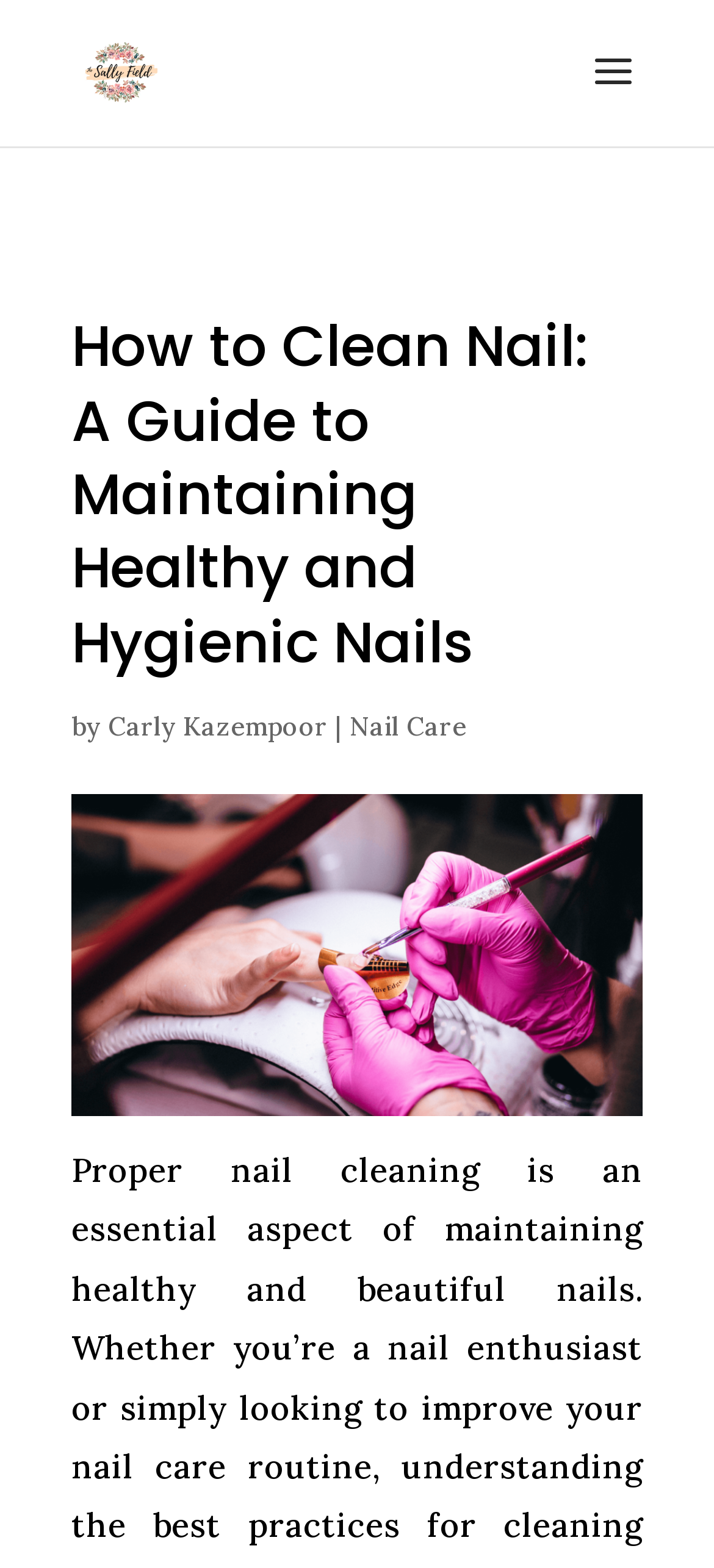Please give a concise answer to this question using a single word or phrase: 
Is there an image on the webpage?

Yes